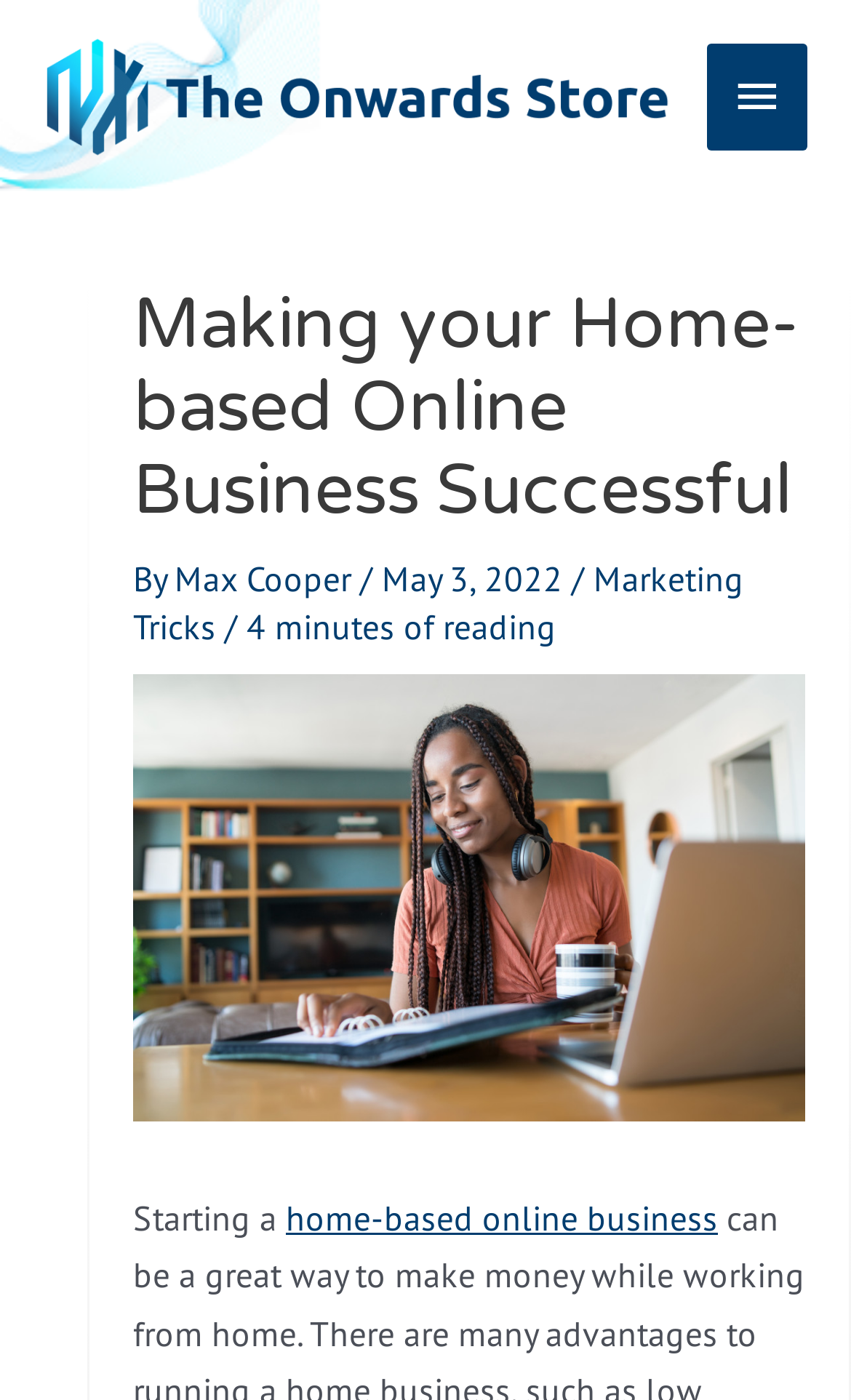Determine the main headline from the webpage and extract its text.

Making your Home-based Online Business Successful